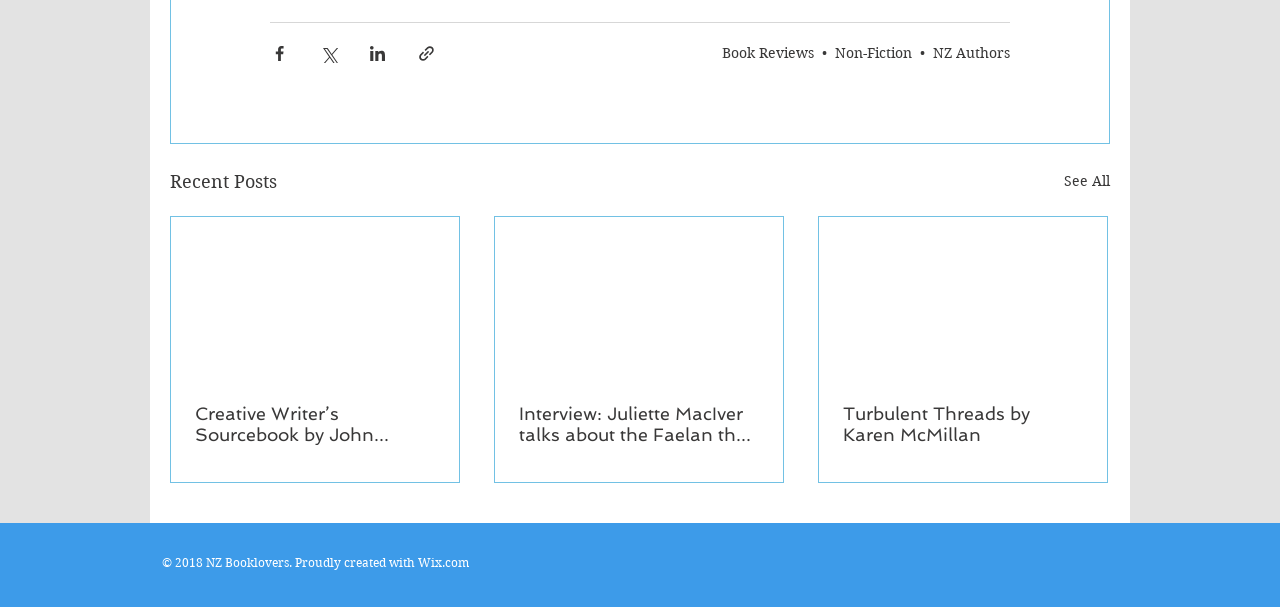Please find the bounding box coordinates of the element that must be clicked to perform the given instruction: "View Book Reviews". The coordinates should be four float numbers from 0 to 1, i.e., [left, top, right, bottom].

[0.564, 0.072, 0.636, 0.101]